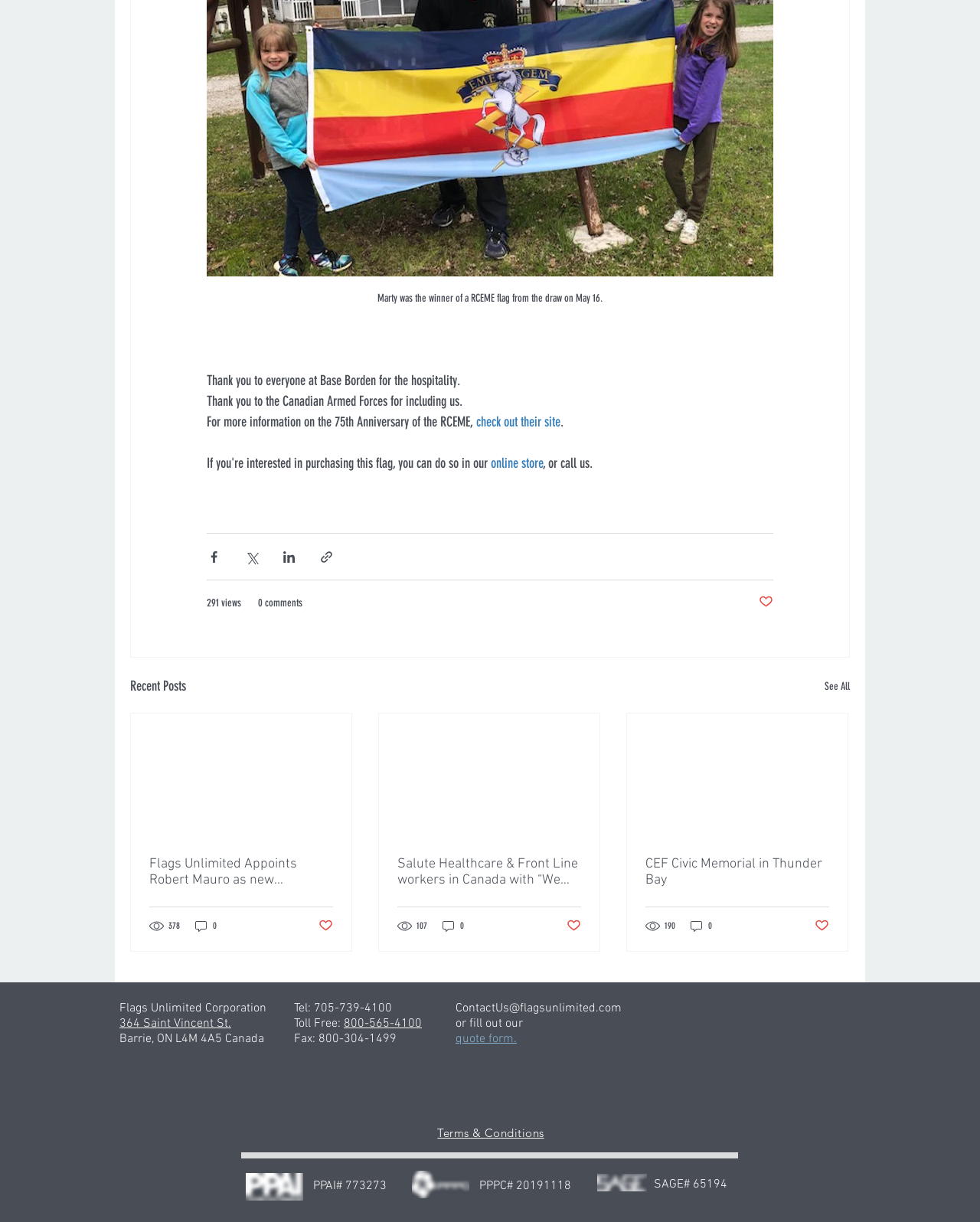Determine the bounding box coordinates for the UI element described. Format the coordinates as (top-left x, top-left y, bottom-right x, bottom-right y) and ensure all values are between 0 and 1. Element description: 0

[0.198, 0.752, 0.223, 0.764]